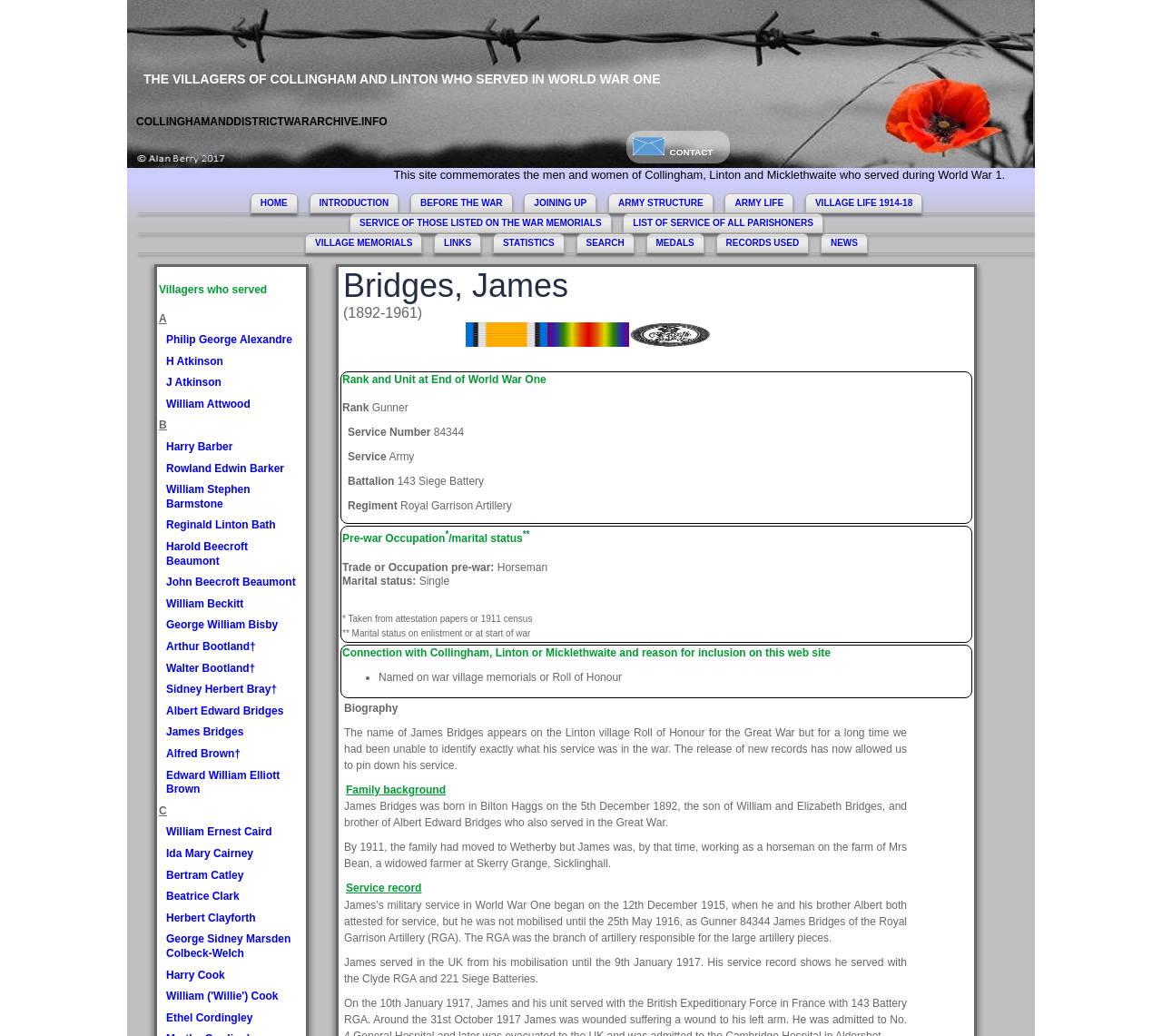Determine the bounding box coordinates of the clickable region to execute the instruction: "Search for something". The coordinates should be four float numbers between 0 and 1, denoted as [left, top, right, bottom].

[0.504, 0.23, 0.537, 0.239]